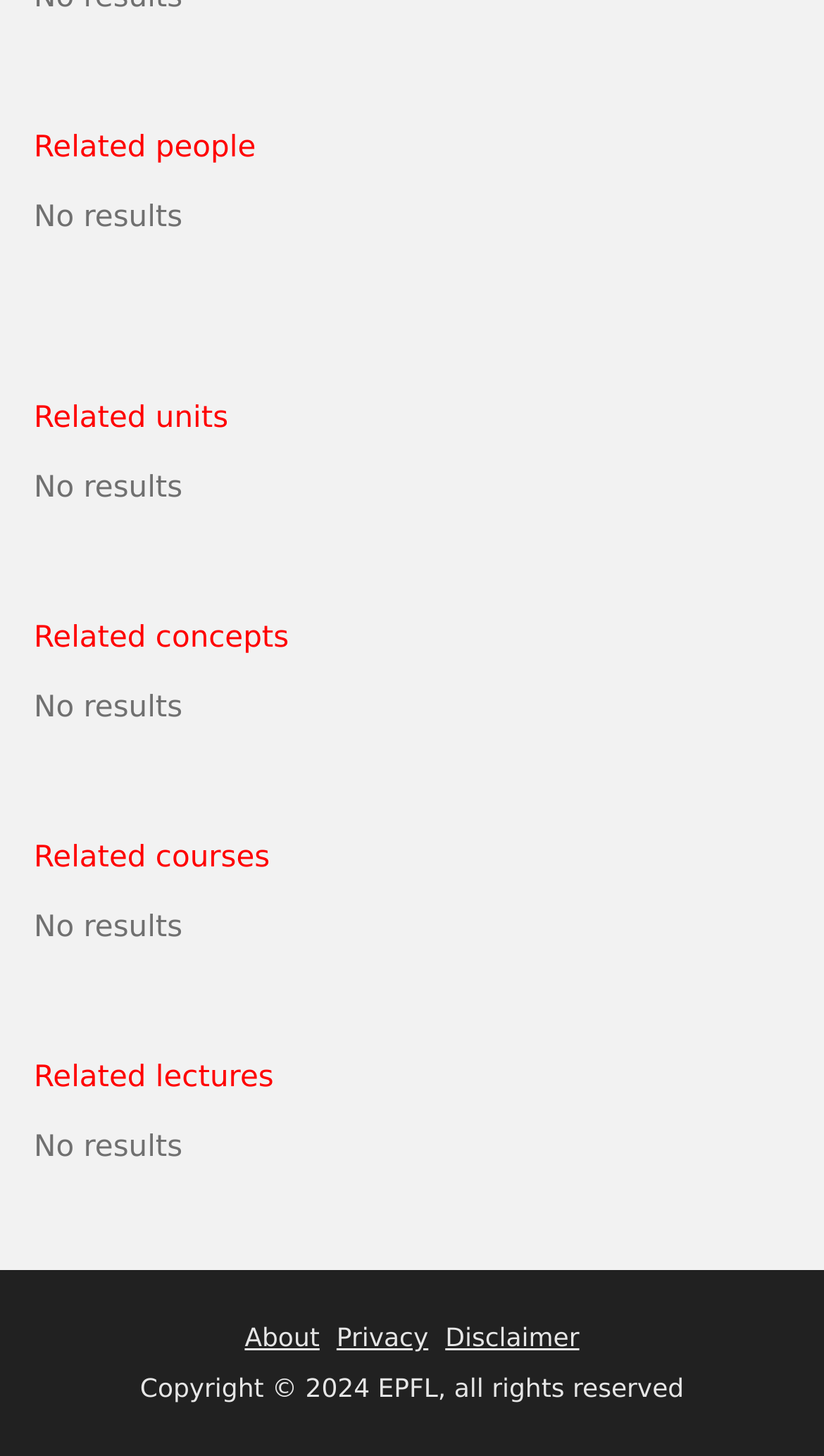Analyze the image and give a detailed response to the question:
How many links are there in the footer?

I looked at the bottom of the webpage and found three links in the footer section, which are 'About', 'Privacy', and 'Disclaimer'.